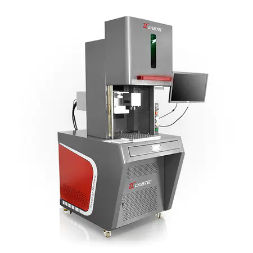What is the color of the machine's design?
Please provide a single word or phrase in response based on the screenshot.

Gray and red